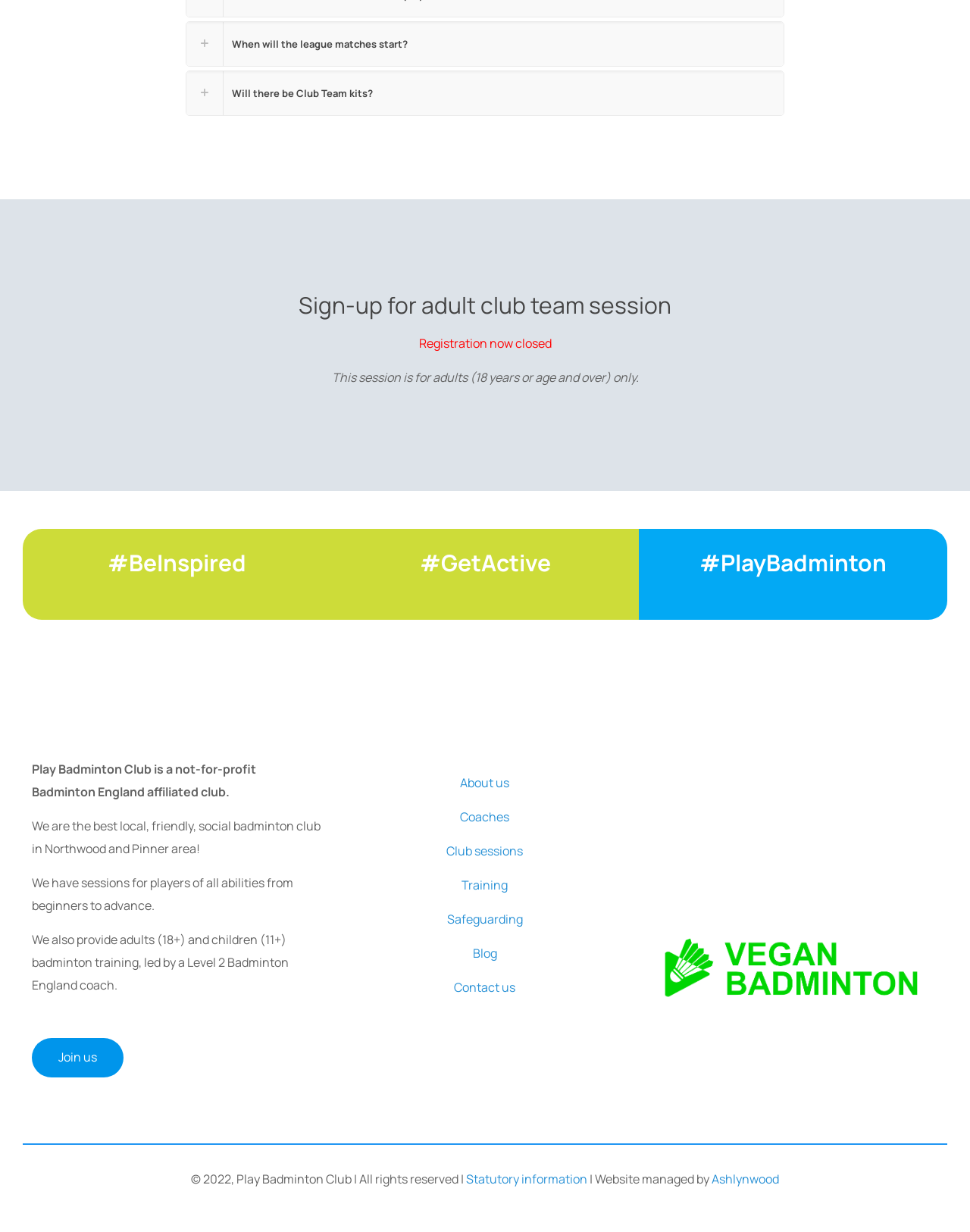Who manages the website of the Play Badminton Club?
Using the image provided, answer with just one word or phrase.

Ashlynwood